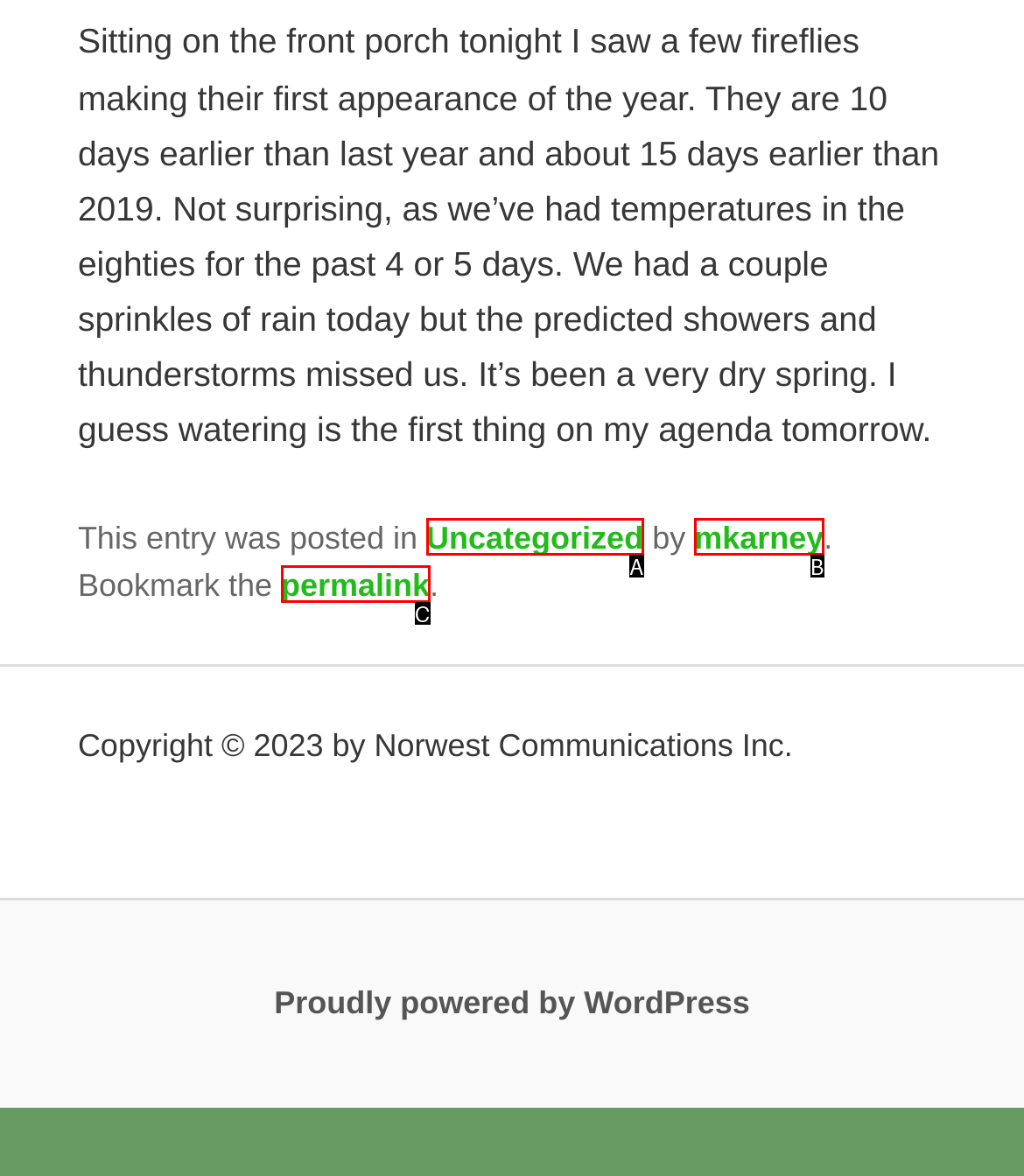Tell me which one HTML element best matches the description: Uncategorized
Answer with the option's letter from the given choices directly.

A